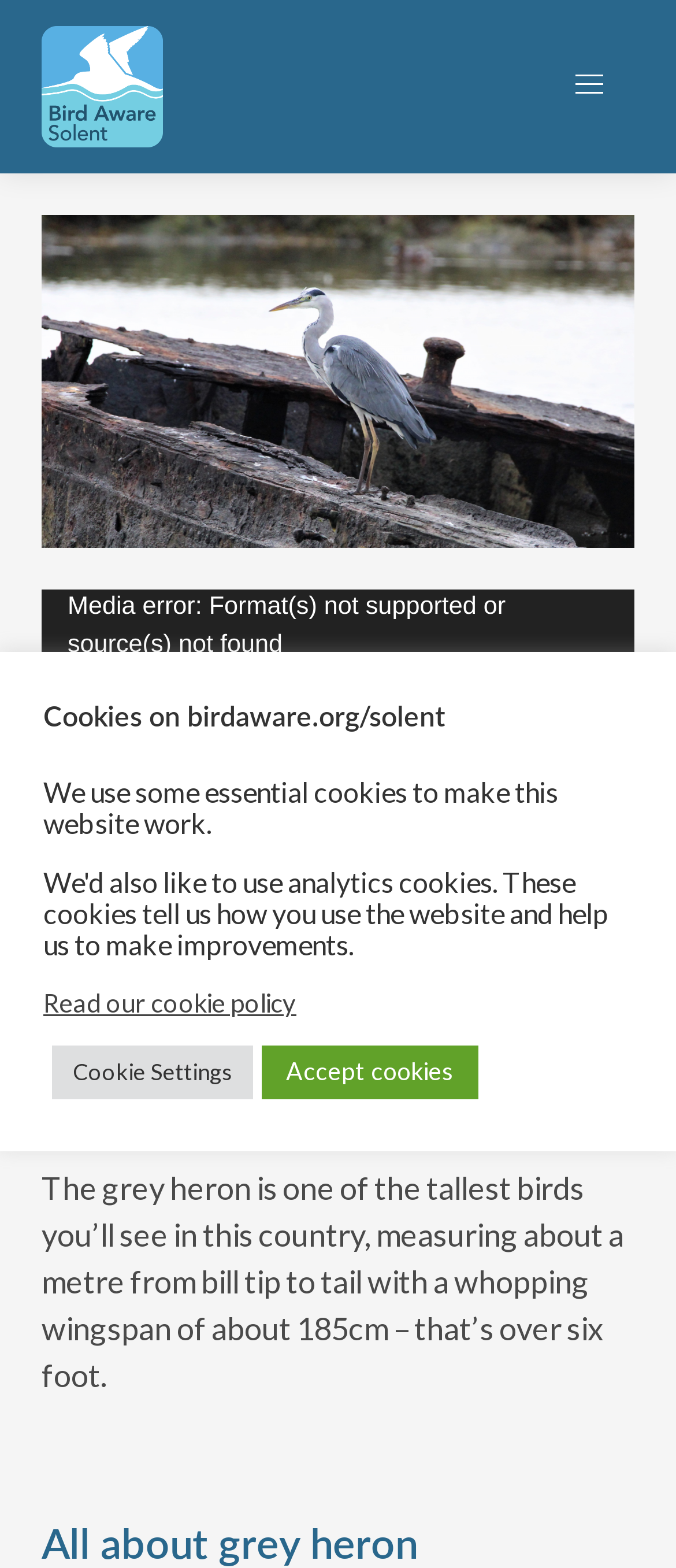Kindly determine the bounding box coordinates of the area that needs to be clicked to fulfill this instruction: "Play the video".

[0.103, 0.556, 0.154, 0.578]